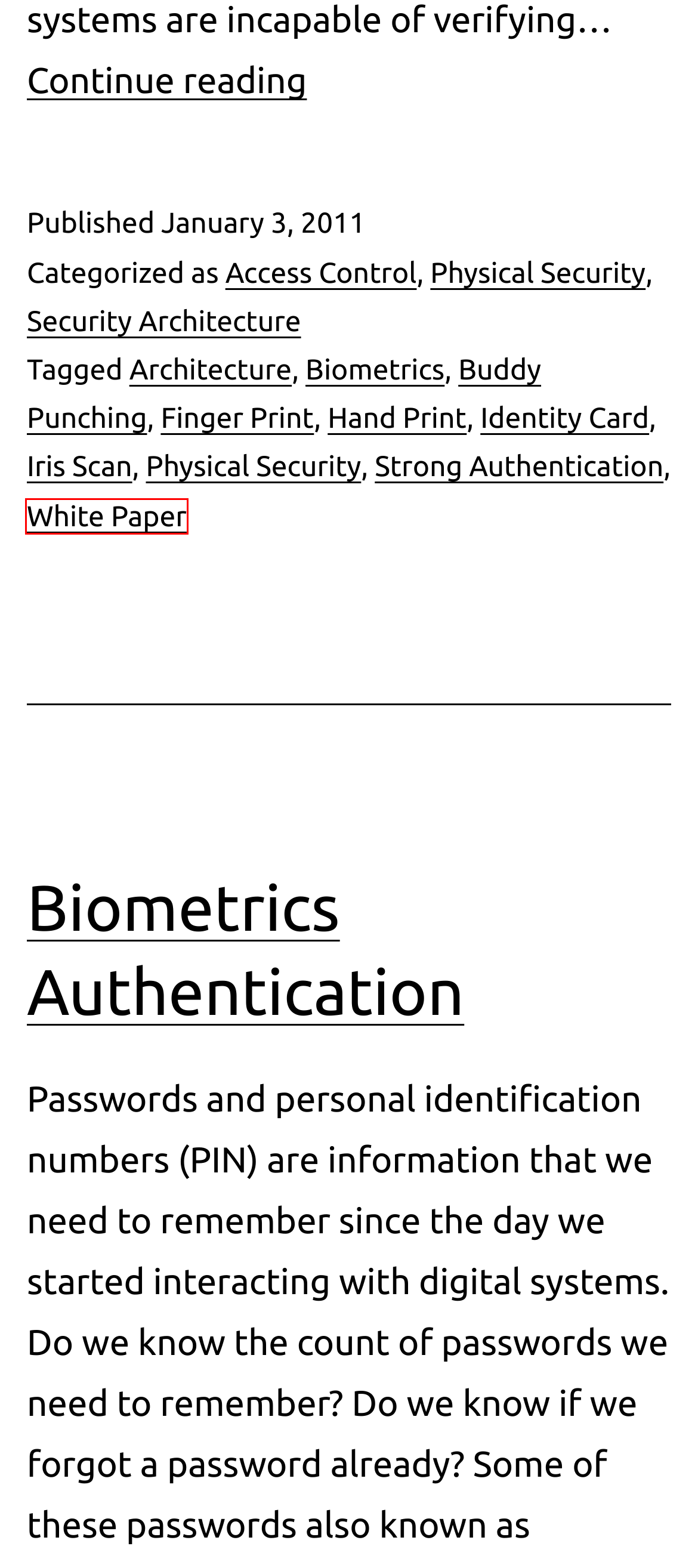Examine the screenshot of a webpage with a red bounding box around a UI element. Select the most accurate webpage description that corresponds to the new page after clicking the highlighted element. Here are the choices:
A. Strong Authentication – Shaheen N Abdul Jabbar
B. Finger Print – Shaheen N Abdul Jabbar
C. Biometrics Authentication – Shaheen N Abdul Jabbar
D. Physical Security – Shaheen N Abdul Jabbar
E. Architecture – Shaheen N Abdul Jabbar
F. Security Architecture – Shaheen N Abdul Jabbar
G. White Paper – Shaheen N Abdul Jabbar
H. Access Control – Shaheen N Abdul Jabbar

G